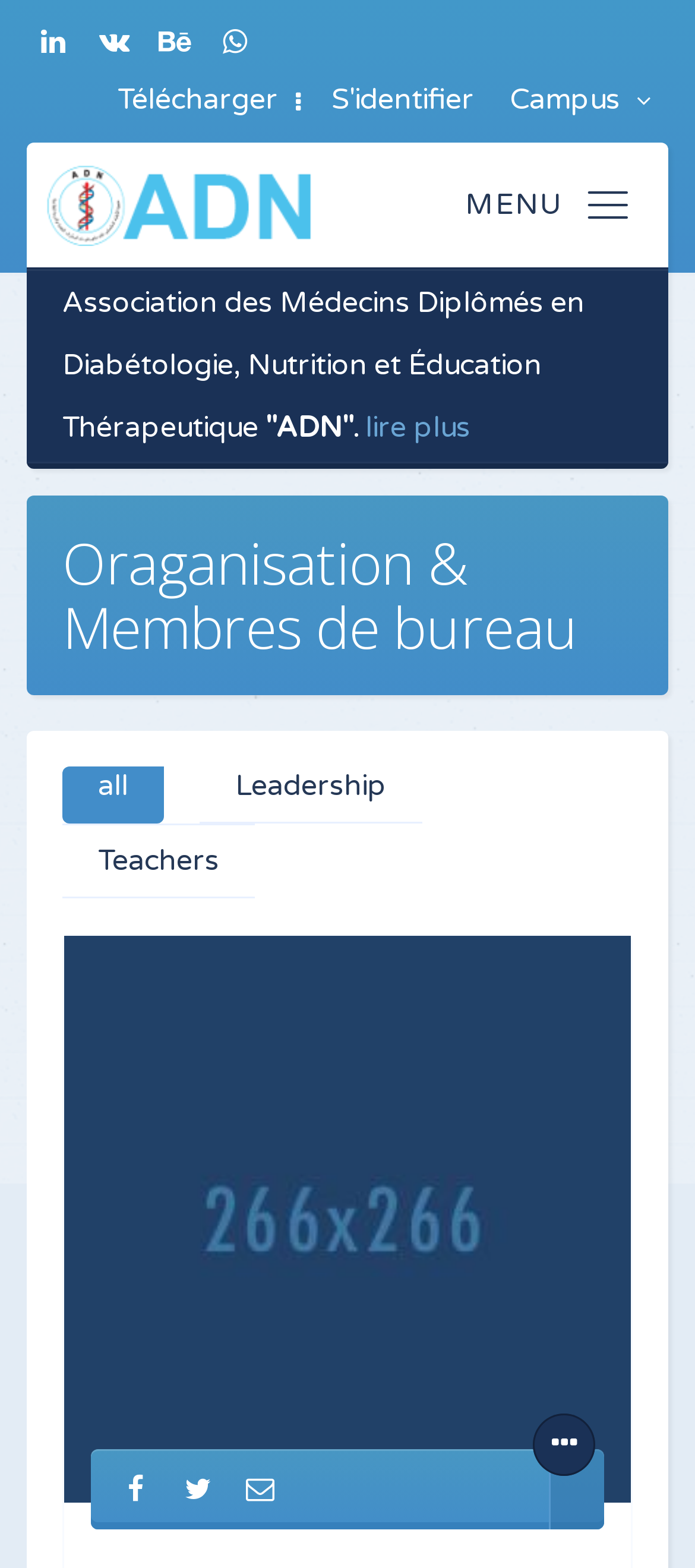Please specify the bounding box coordinates of the region to click in order to perform the following instruction: "Read more about the association".

[0.526, 0.261, 0.677, 0.284]